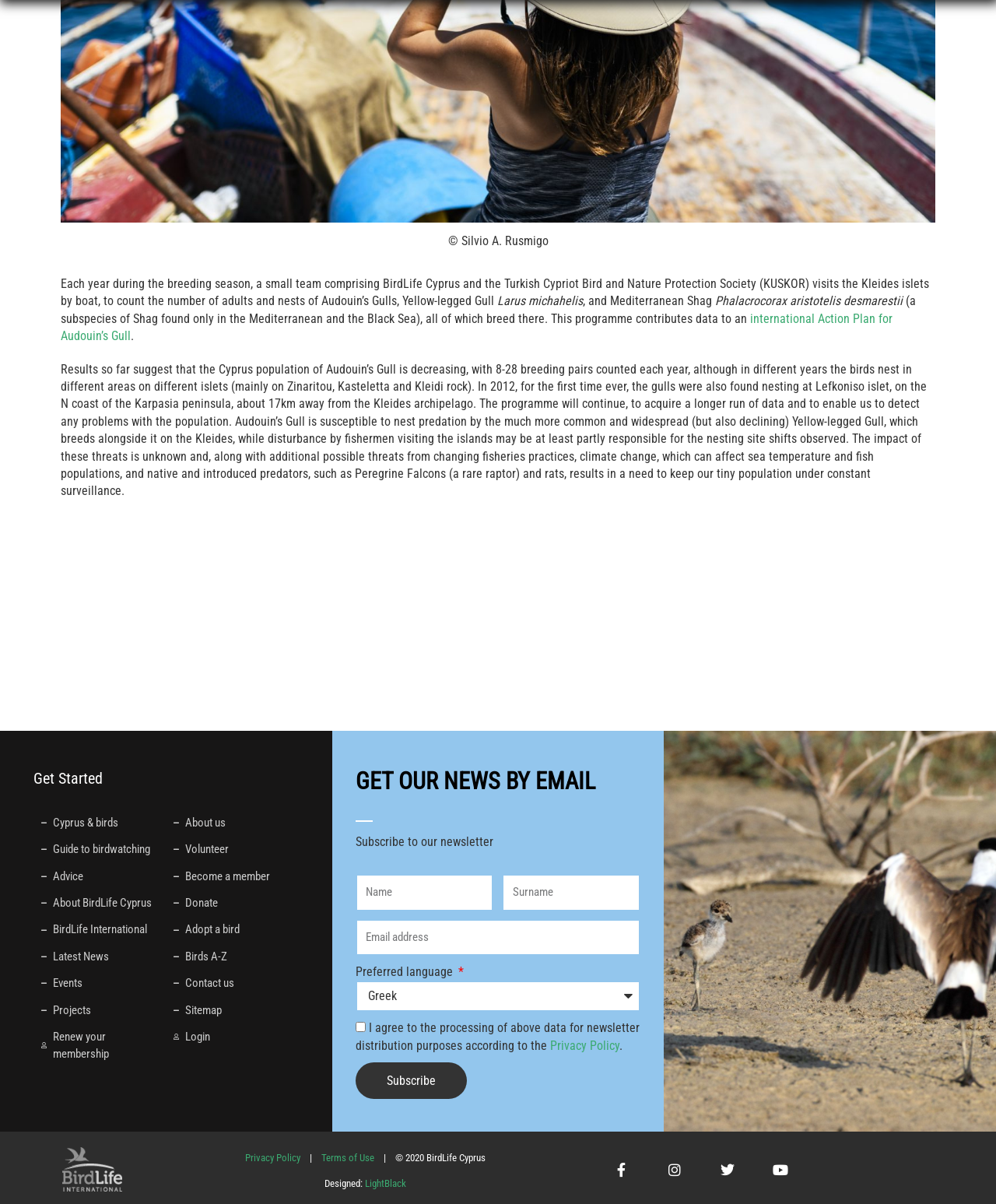What is the name of the bird species mentioned in the text?
Please provide a single word or phrase answer based on the image.

Audouin’s Gull